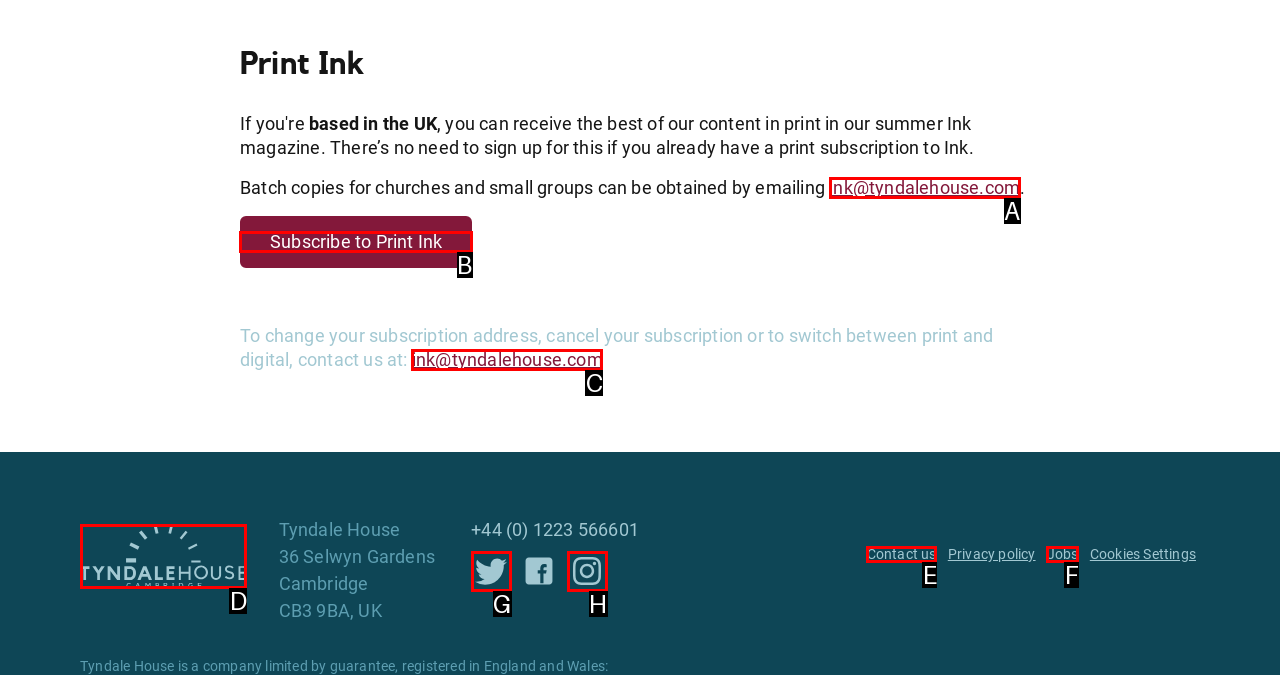Match the following description to a UI element: Subscribe to Print Ink
Provide the letter of the matching option directly.

B